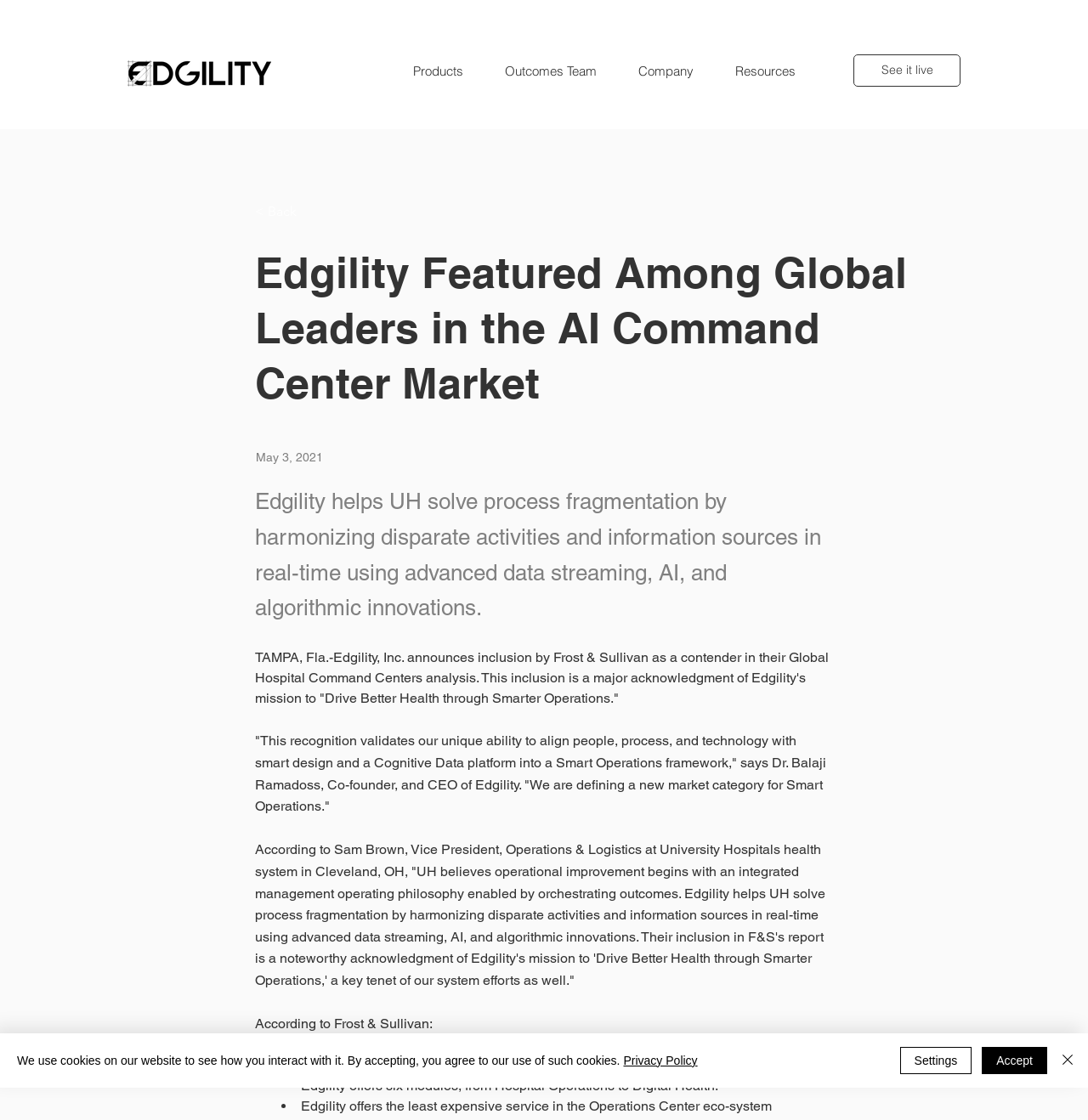What is the name of the company that included Edgility in their Global Hospital Command Centers analysis? From the image, respond with a single word or brief phrase.

Frost & Sullivan